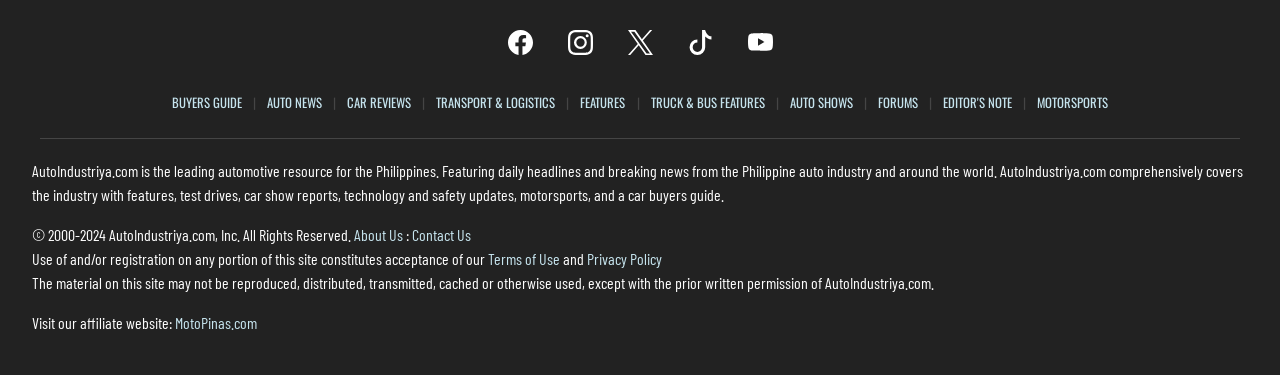Find the bounding box of the element with the following description: "Terms of Use". The coordinates must be four float numbers between 0 and 1, formatted as [left, top, right, bottom].

[0.381, 0.663, 0.438, 0.713]